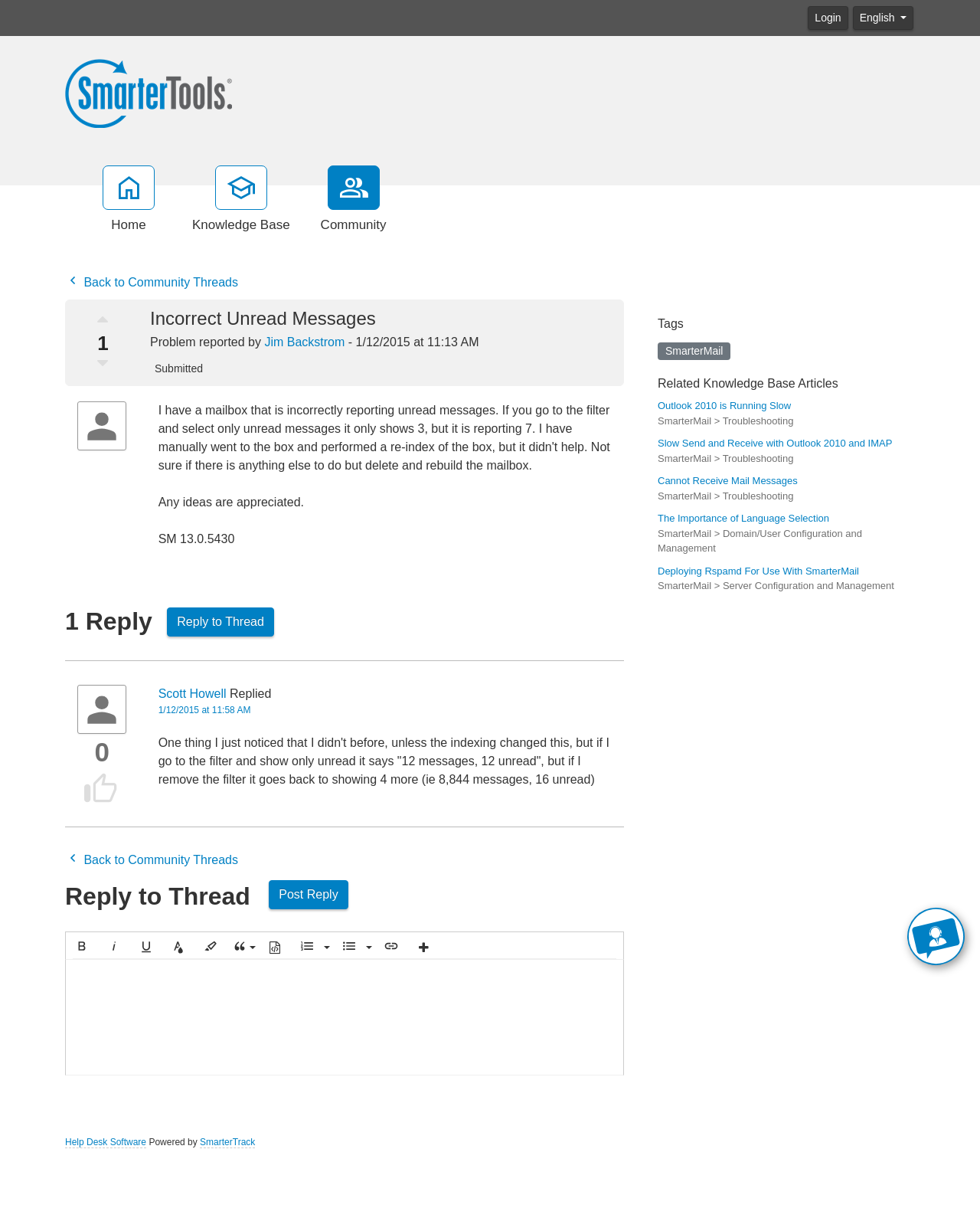Pinpoint the bounding box coordinates of the element to be clicked to execute the instruction: "Click the 'SmarterMail' link".

[0.671, 0.283, 0.746, 0.298]